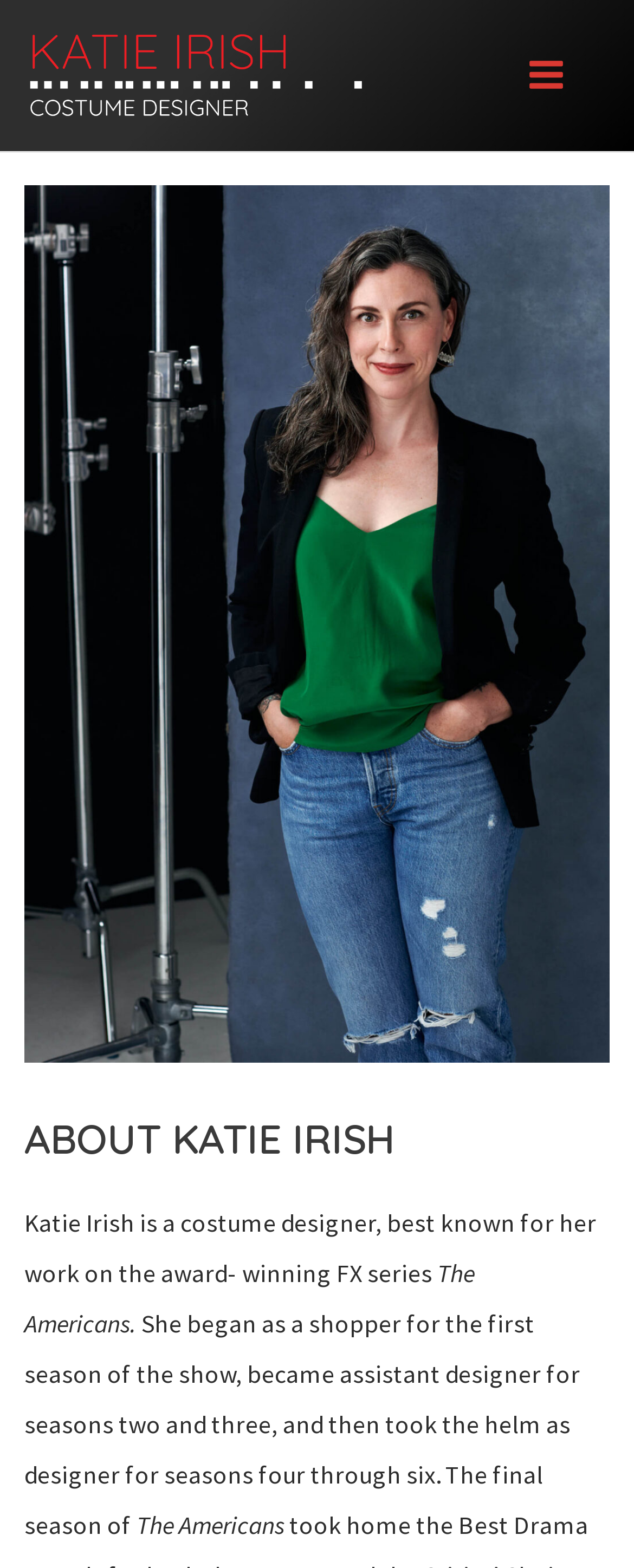What is the name of the FX series Katie Irish worked on?
Answer with a single word or phrase by referring to the visual content.

The Americans